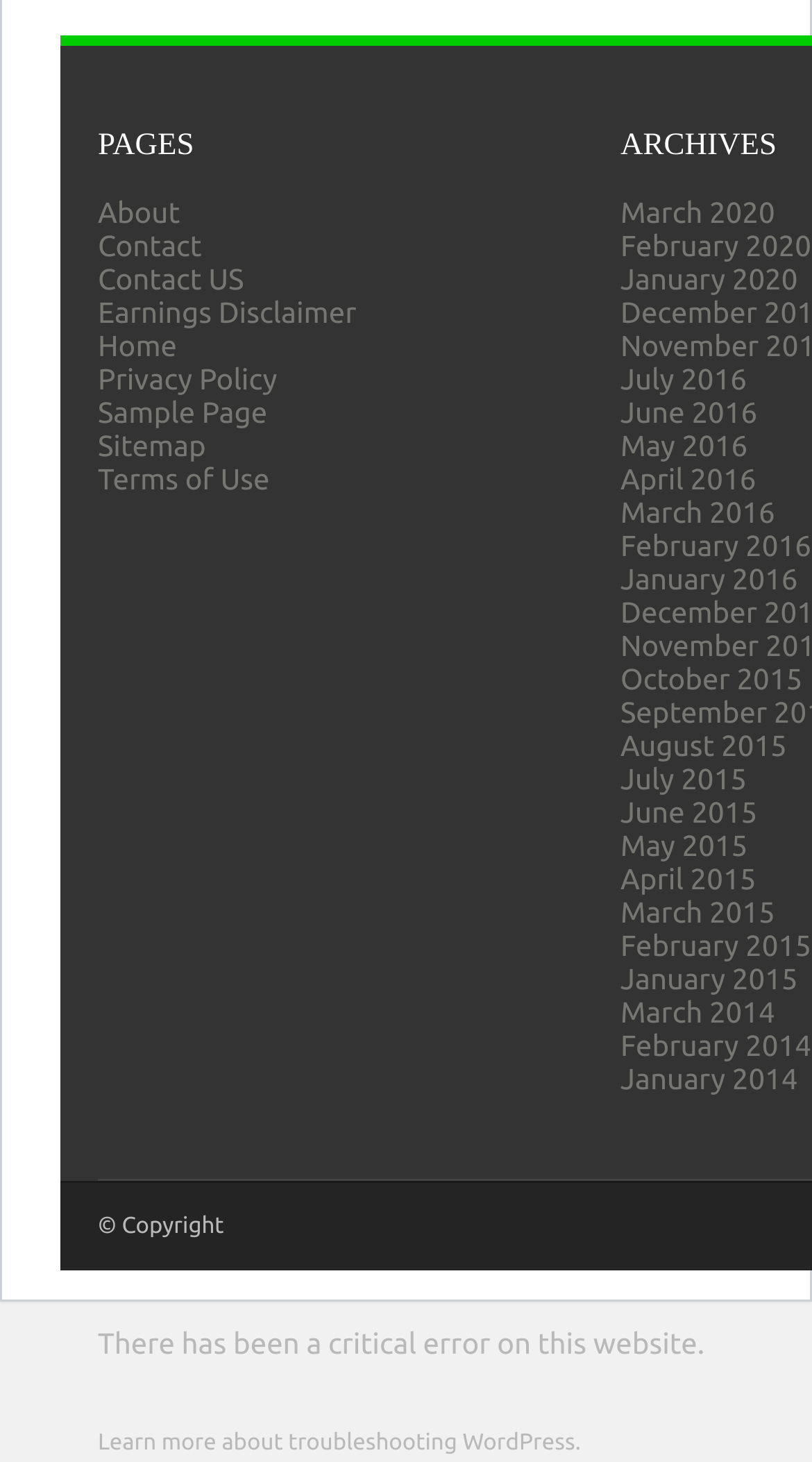Determine the bounding box coordinates for the region that must be clicked to execute the following instruction: "Visit Contact US".

[0.121, 0.179, 0.3, 0.202]